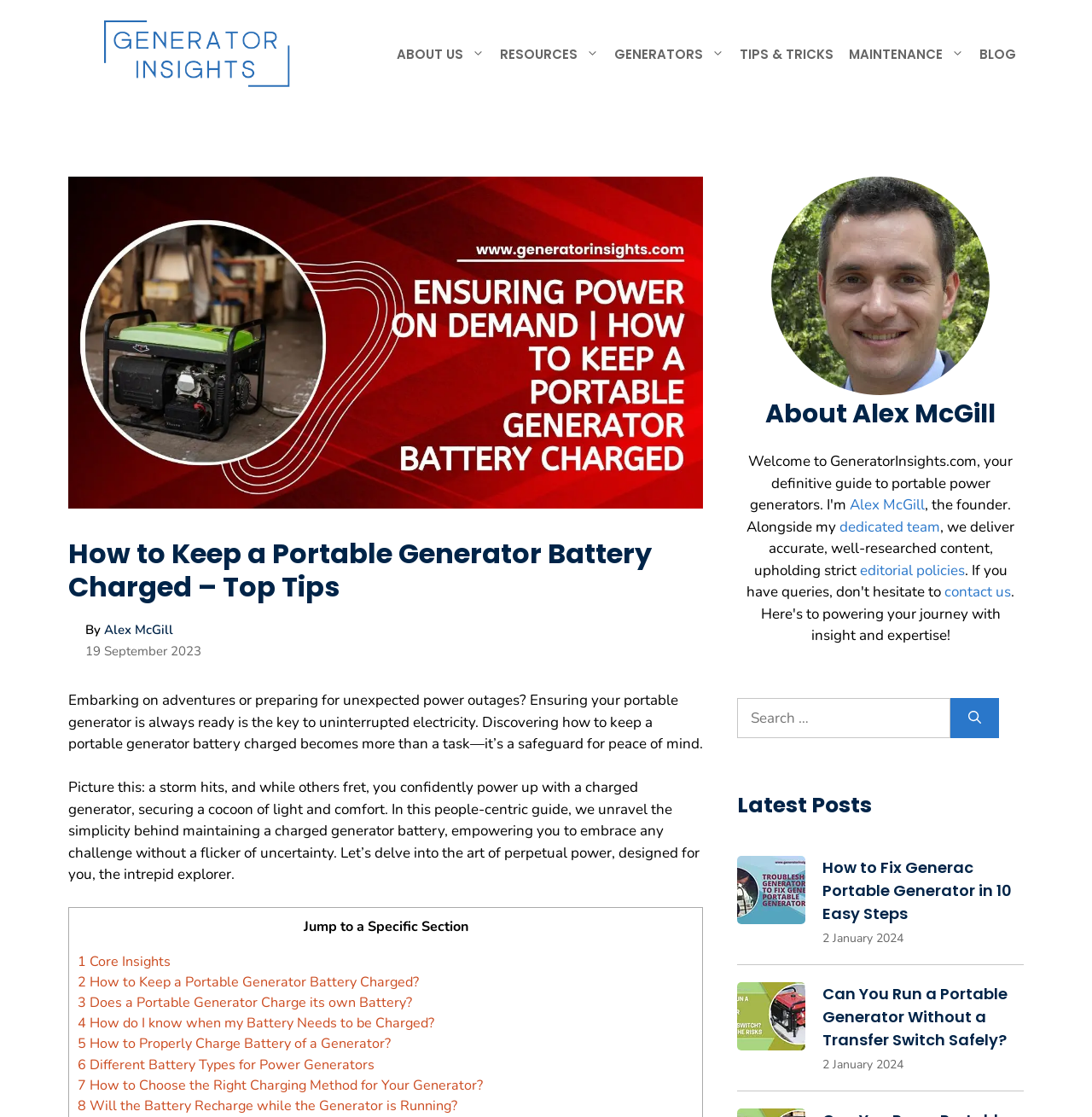What is the theme of the image in the banner?
Look at the image and answer the question with a single word or phrase.

Generator